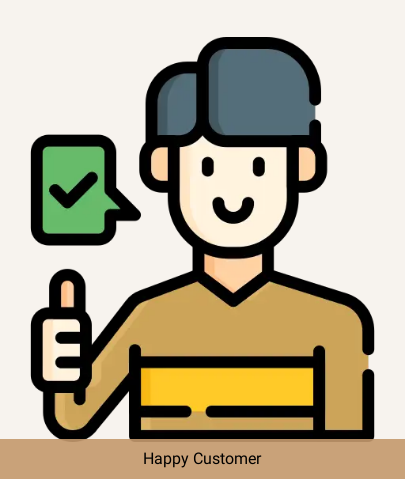Provide a brief response to the question below using one word or phrase:
What is written below the character?

Happy Customer